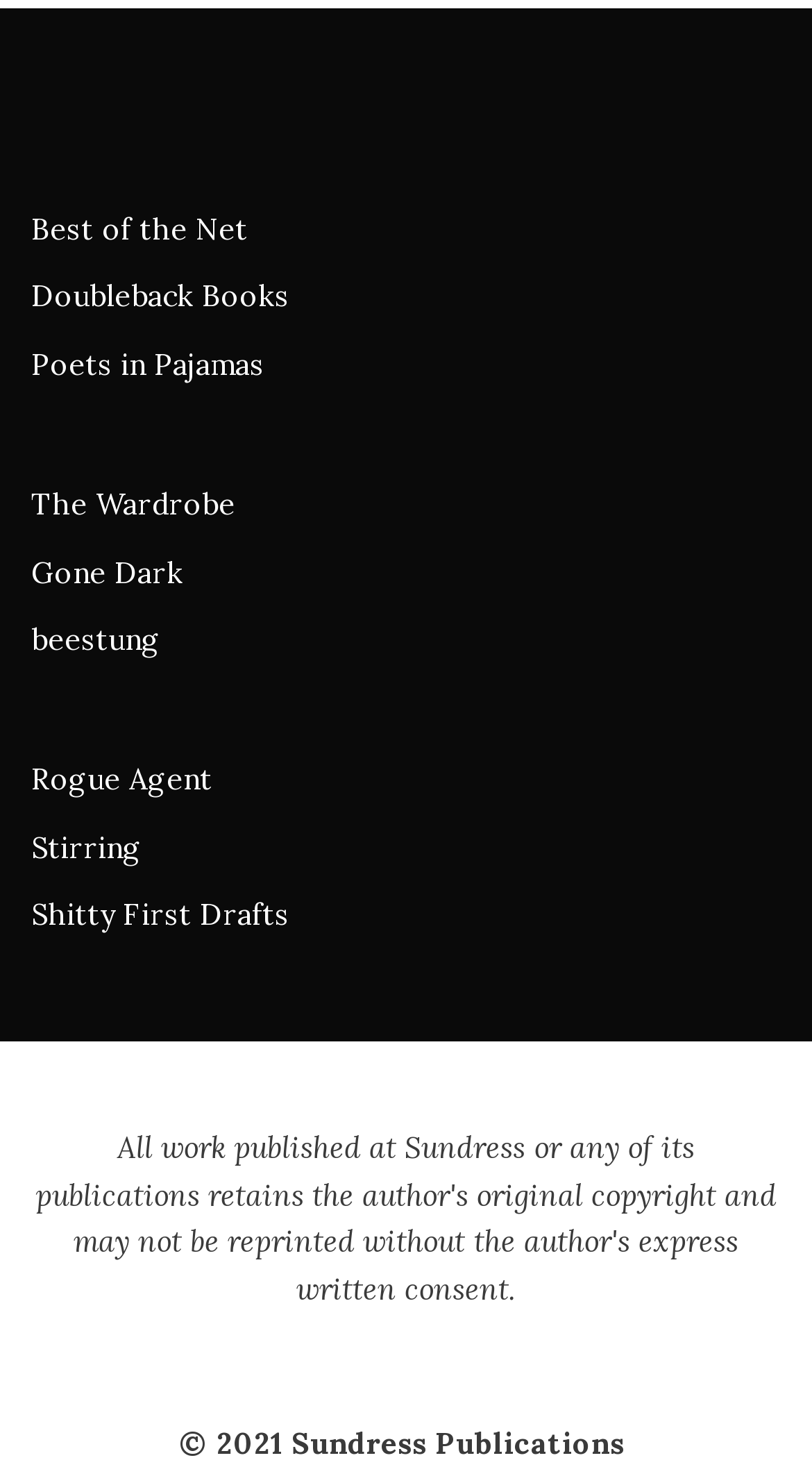Determine the bounding box coordinates of the clickable region to follow the instruction: "explore The Wardrobe".

[0.038, 0.331, 0.29, 0.357]